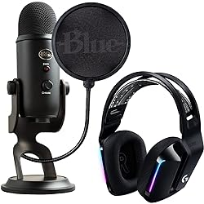Give an elaborate caption for the image.

This image features a gaming streaming kit, specifically the Blue Yeti microphone paired with a set of stylized gaming headphones. The microphone, known for its high-quality audio capture, is designed with a sleek black finish, featuring a prominent mesh grille and adjustable gain control, indicating its suitability for professional podcasting and streaming. Accompanying the microphone is a pop filter, which is essential for minimizing unwanted noise during vocal recordings. 

The headphones, also predominantly black, are highlighted with RGB lighting, reflecting a modern aesthetic that appeals to gamers and content creators alike. This combination of equipment is ideal for those looking to enhance their streaming or gaming experience, ensuring both clarity in audio capture and comfort during extended use. The image is part of a listing for the "Blue Yeti Game Streaming Kit," which emphasizes its applications for gaming, podcasting, and more, showcasing the growing intersection of technology and entertainment.